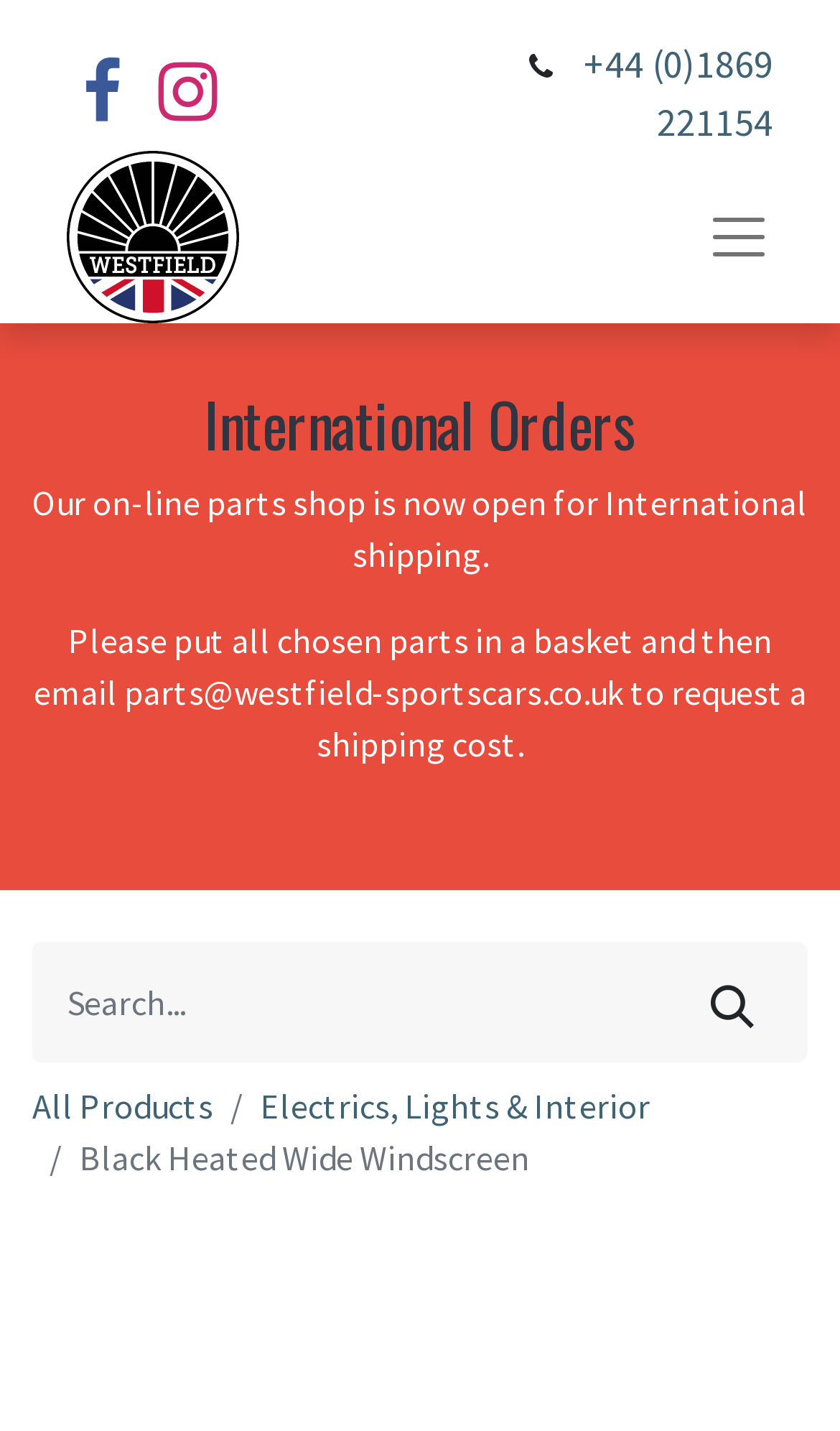What is the email address for requesting shipping costs?
From the details in the image, provide a complete and detailed answer to the question.

I found the email address by looking at the section on international orders, where it says 'Please put all chosen parts in a basket and then email parts@westfield-sportscars.co.uk to request a shipping cost'.